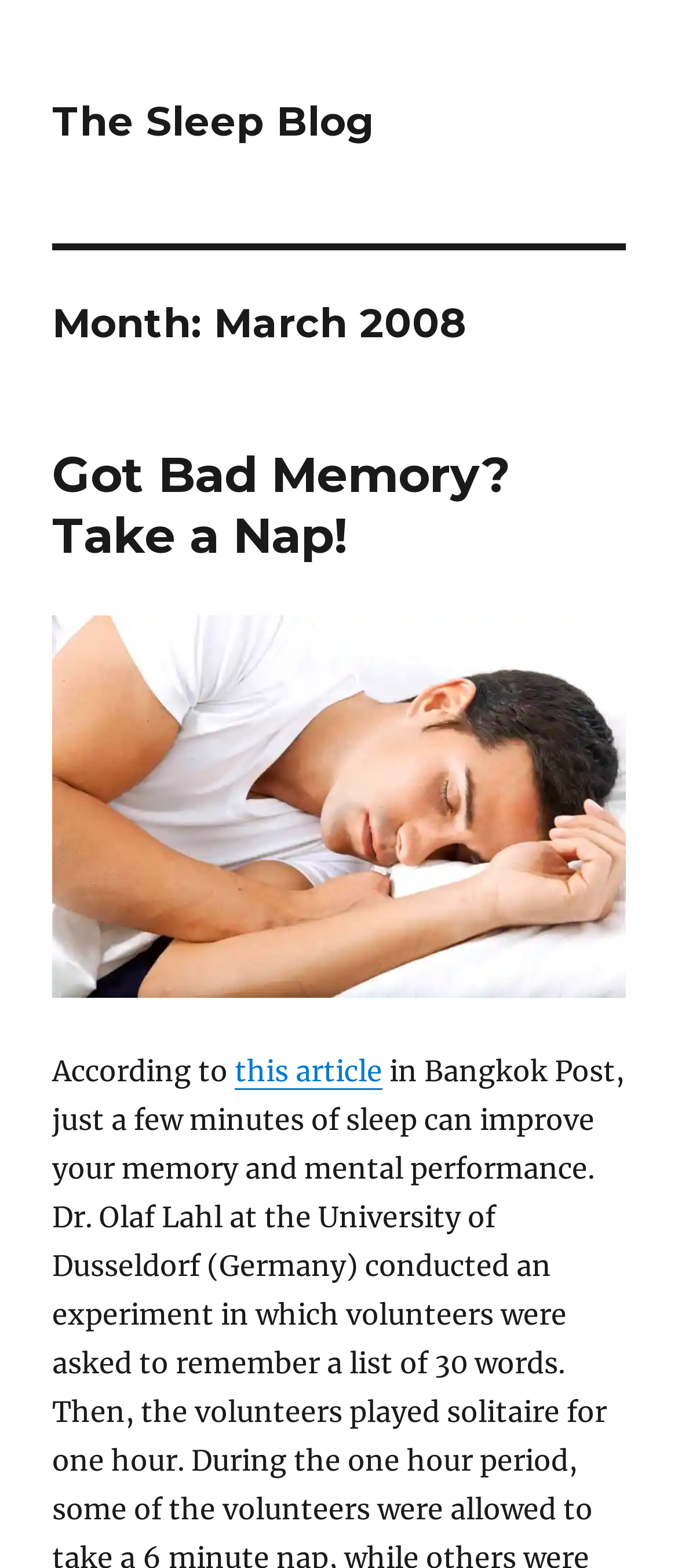Identify the bounding box coordinates for the UI element mentioned here: "this article". Provide the coordinates as four float values between 0 and 1, i.e., [left, top, right, bottom].

[0.346, 0.672, 0.564, 0.694]